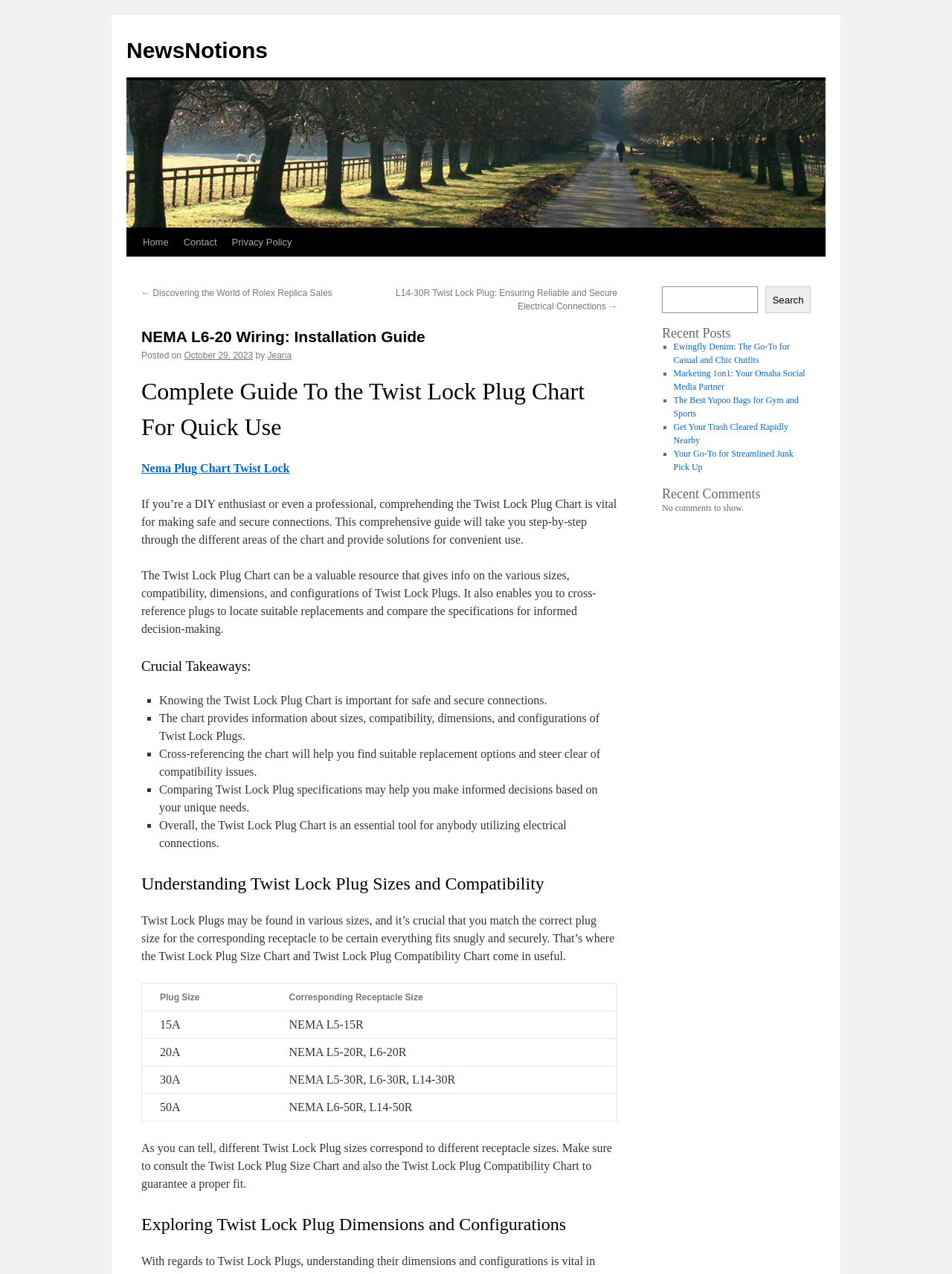Illustrate the webpage's structure and main components comprehensively.

This webpage is an installation guide for NEMA L6-20 wiring, provided by NewsNotions. At the top, there is a navigation menu with links to "Home", "Contact", and "Privacy Policy". Below the menu, there is a heading that reads "NEMA L6-20 Wiring: Installation Guide". 

To the right of the heading, there is a section with links to related articles, including "Discovering the World of Rolex Replica Sales" and "L14-30R Twist Lock Plug: Ensuring Reliable and Secure Electrical Connections". 

Below the heading, there is a section with information about the article, including the date it was posted, "October 29, 2023", and the author, "Jeana". 

The main content of the webpage is divided into several sections. The first section is a guide to understanding the Twist Lock Plug Chart, which is essential for making safe and secure connections. This section includes a brief overview of the chart and its importance, followed by a list of crucial takeaways, including the importance of knowing the chart, the information it provides, and how it can help with decision-making.

The next section is about understanding Twist Lock Plug sizes and compatibility. This section includes a table that lists different plug sizes and their corresponding receptacle sizes. 

The following section explores Twist Lock Plug dimensions and configurations. This section provides information on how to consult the Twist Lock Plug Size Chart and the Twist Lock Plug Compatibility Chart to ensure a proper fit.

On the right side of the webpage, there is a complementary section that includes a search bar, a list of recent posts, and a list of recent comments. The recent posts section includes links to several articles, including "Ewingfly Denim: The Go-To for Casual and Chic Outfits" and "Marketing 1on1: Your Omaha Social Media Partner". The recent comments section indicates that there are no comments to show.